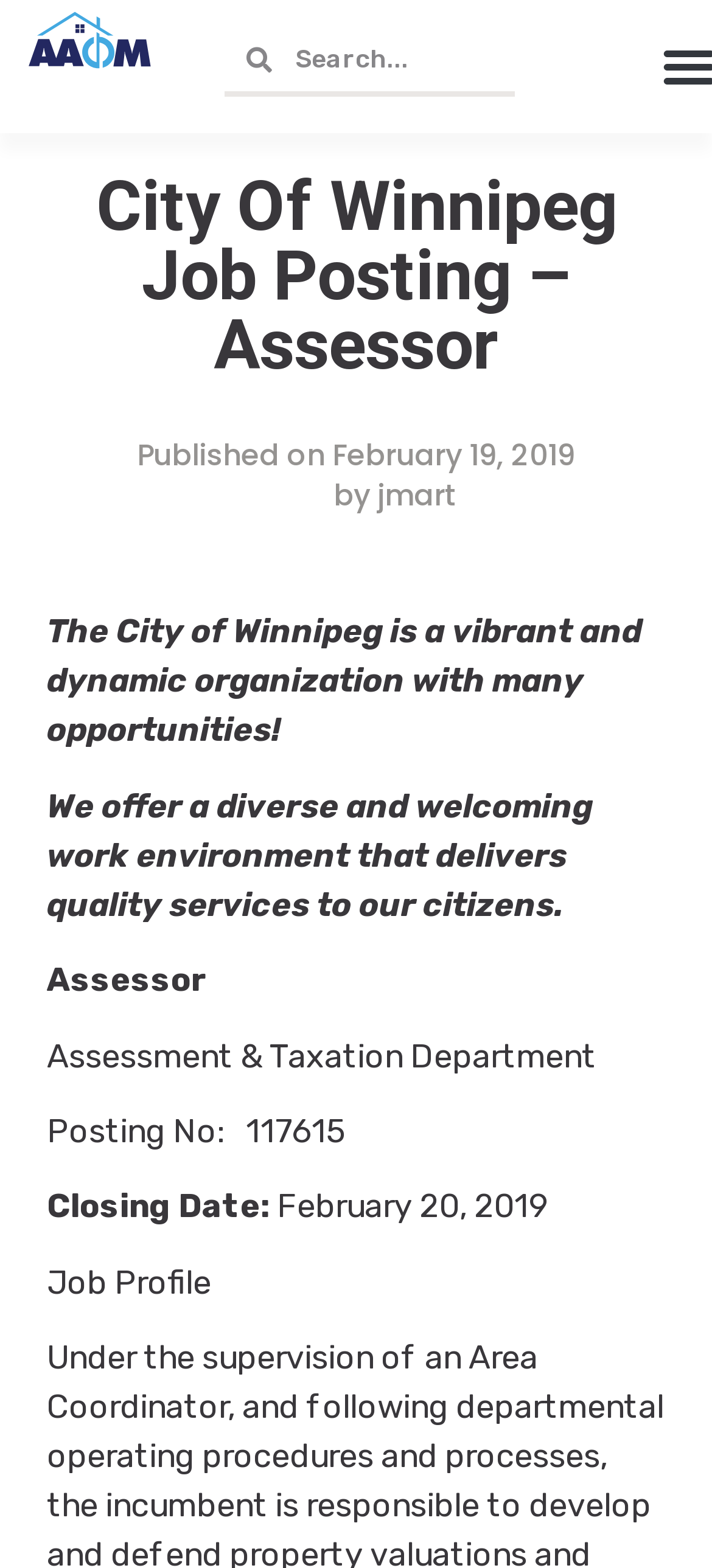Please answer the following query using a single word or phrase: 
When was the job posting published?

February 19, 2019